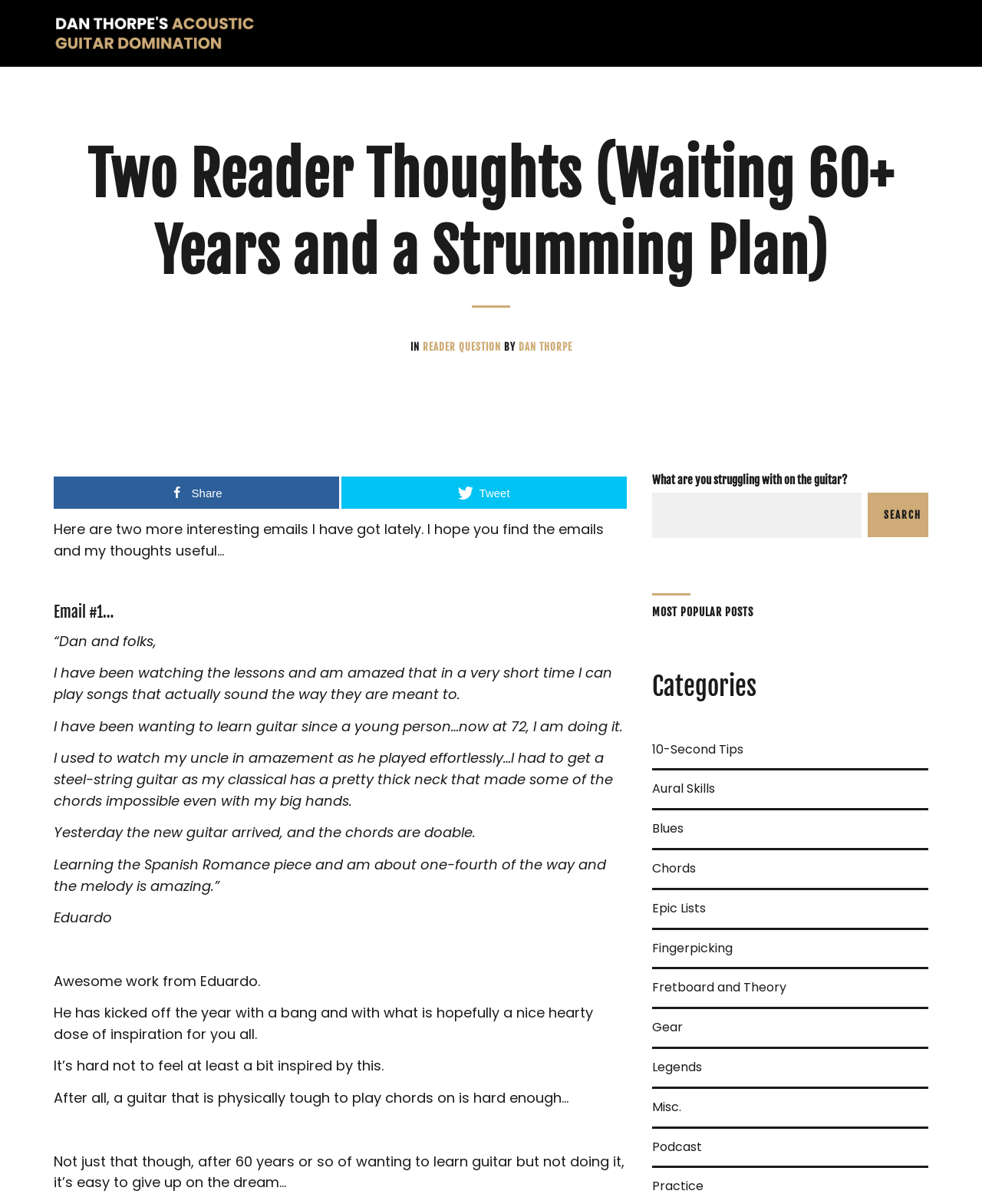Create an elaborate caption that covers all aspects of the webpage.

This webpage is about guitar learning and features a blog post with two reader thoughts. At the top, there is a logo "MusicFlex" with a link, followed by a heading that reads "Two Reader Thoughts (Waiting 60+ Years and a Strumming Plan)". Below the heading, there is a section with a reader question and the name "DAN THORPE" linked. 

The main content of the page is divided into two sections, each featuring an email from a reader. The first email is from Eduardo, who shares his experience of learning guitar at the age of 72 and his progress with the Spanish Romance piece. The text is accompanied by inspirational comments from the author.

On the right side of the page, there are three complementary sections. The first section has a search box with a prompt "What are you struggling with on the guitar?" and a search button. The second section displays a heading "MOST POPULAR POSTS", and the third section has a heading "Categories" with links to various guitar-related topics such as chords, fingerpicking, and gear.

There are also social media links to share and tweet the content, located above the main content section.